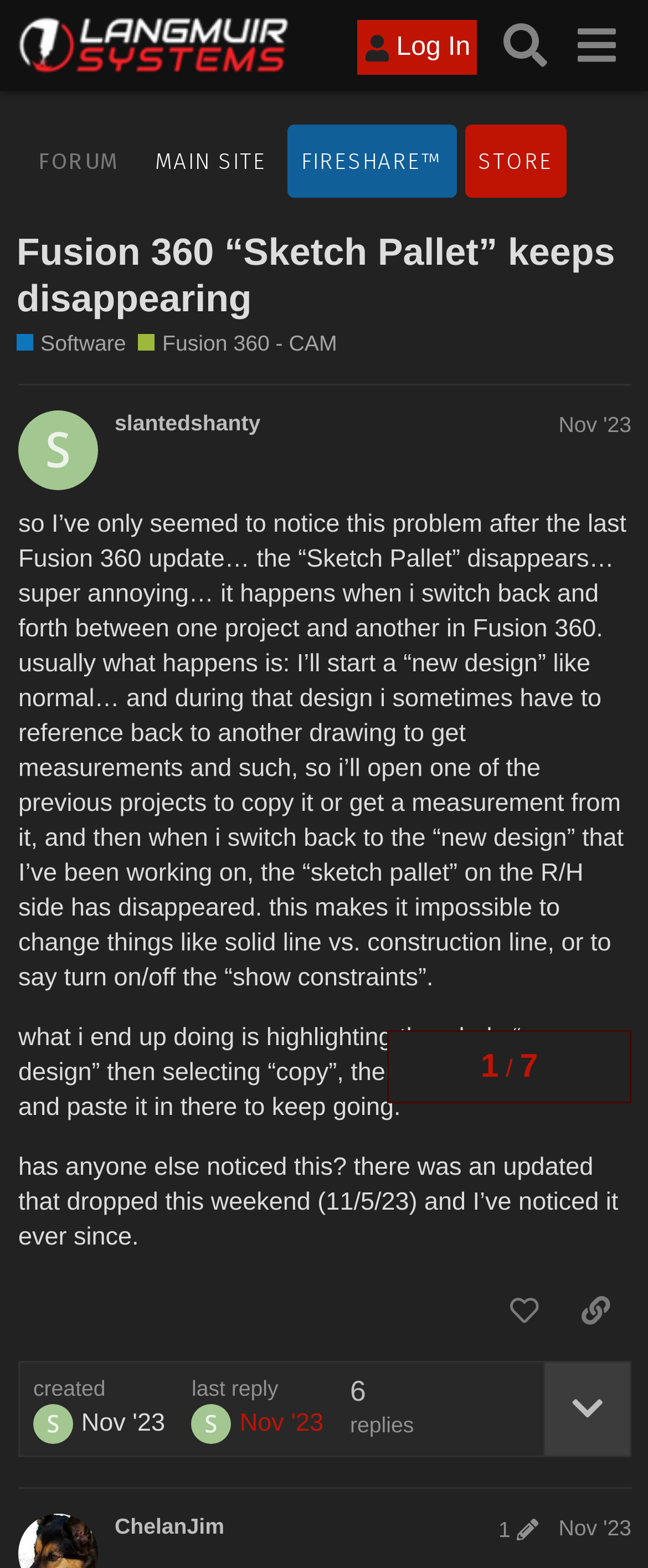Given the description Fusion 360 - CAM, predict the bounding box coordinates of the UI element. Ensure the coordinates are in the format (top-left x, top-left y, bottom-right x, bottom-right y) and all values are between 0 and 1.

[0.214, 0.21, 0.52, 0.229]